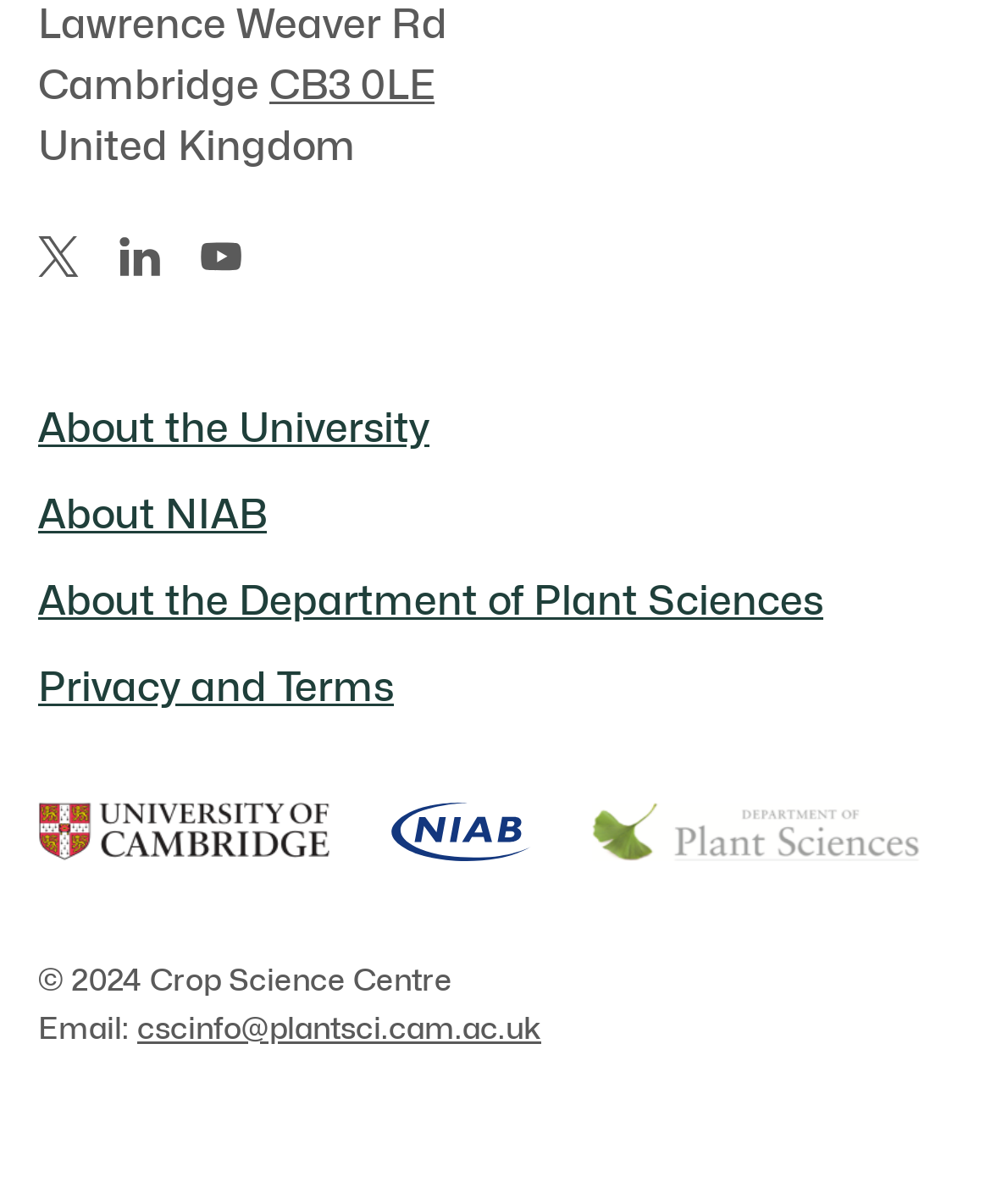Provide your answer to the question using just one word or phrase: What is the location of Cambridge?

CB3 0LE